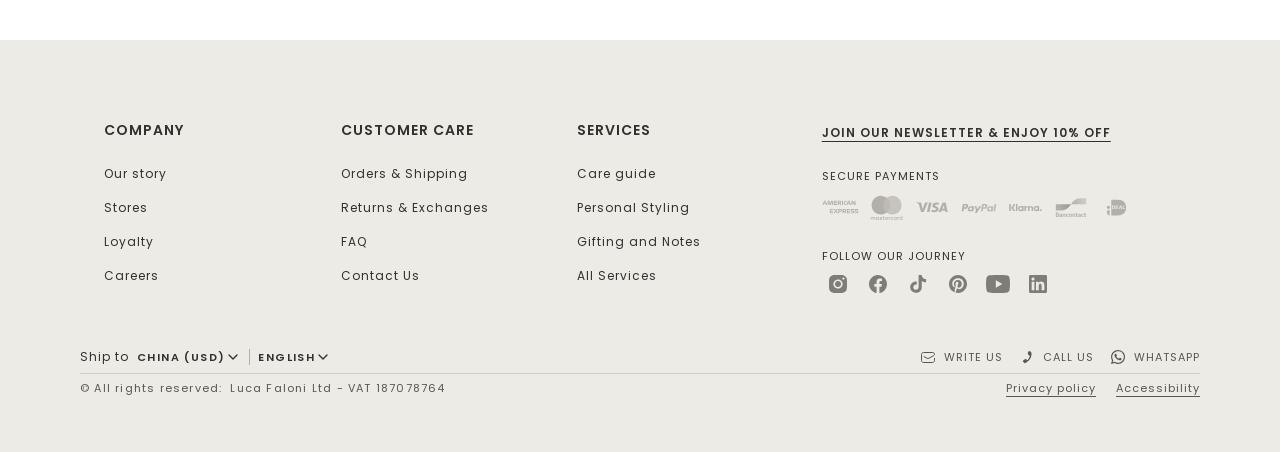Highlight the bounding box coordinates of the element you need to click to perform the following instruction: "Explore San Diego Field Ornithologists."

None